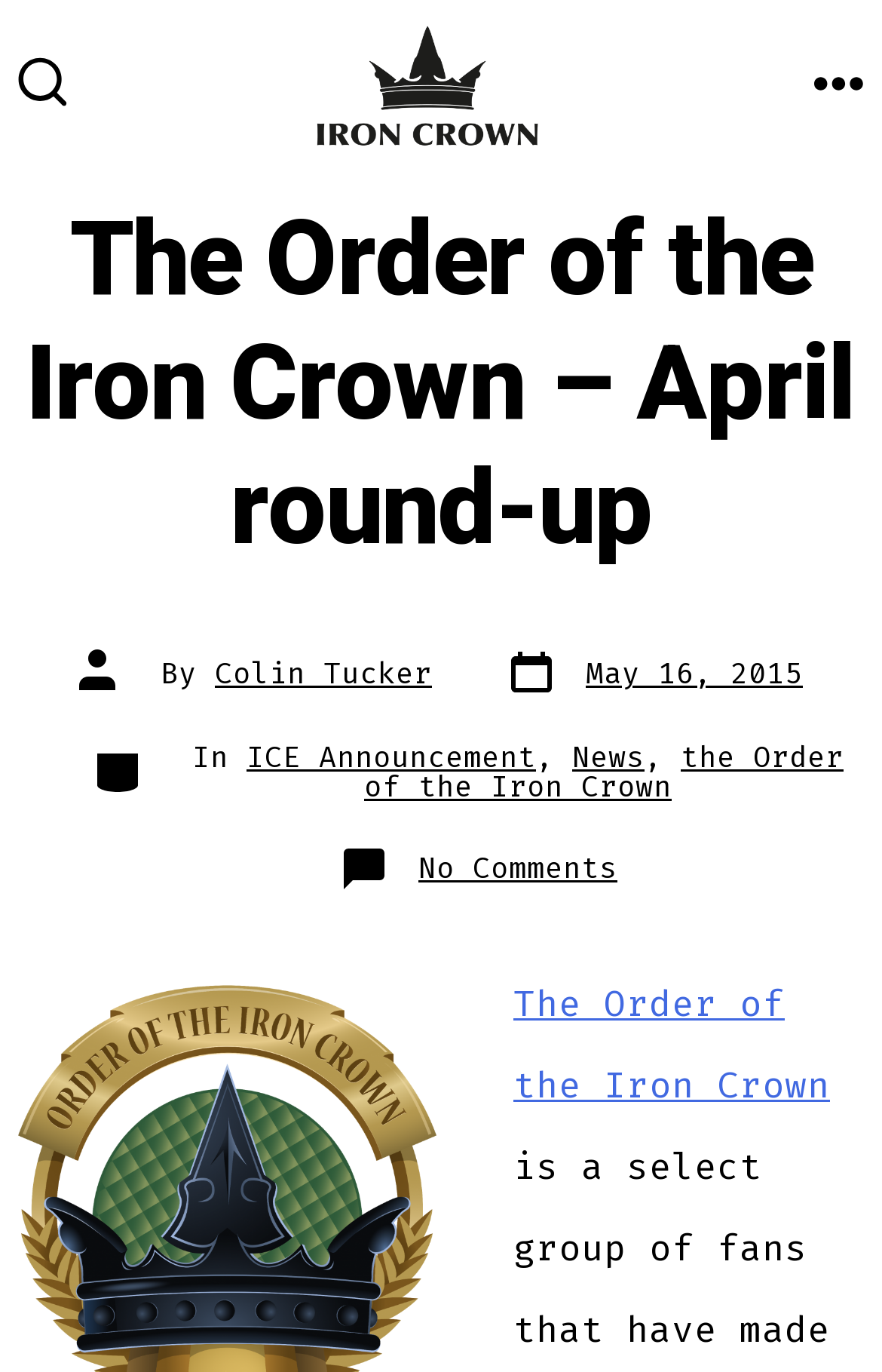Given the following UI element description: "alt="Iron Crown Enterprises"", find the bounding box coordinates in the webpage screenshot.

[0.356, 0.013, 0.613, 0.11]